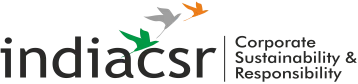What is the color of the typography in the logo?
Please ensure your answer to the question is detailed and covers all necessary aspects.

The caption specifically mentions that the typography for 'indiacsr' is in black color, which is part of the sleek design of the logo.